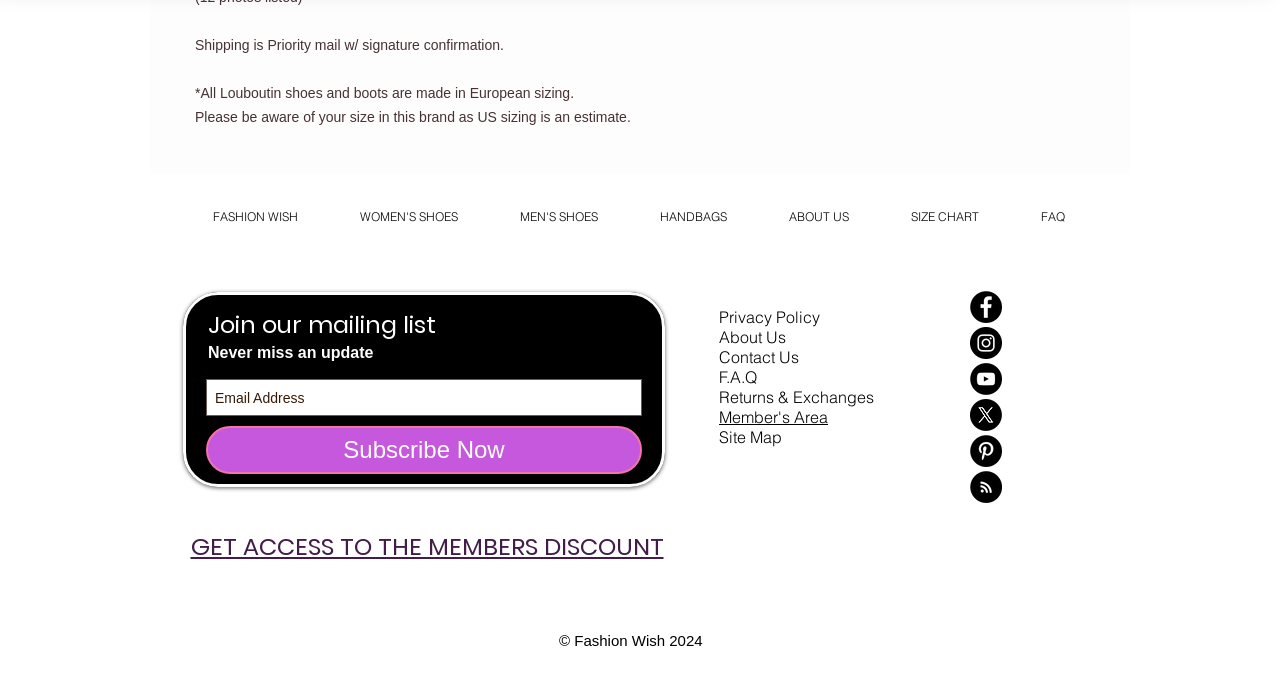Locate the bounding box coordinates of the region to be clicked to comply with the following instruction: "Subscribe to the mailing list". The coordinates must be four float numbers between 0 and 1, in the form [left, top, right, bottom].

[0.161, 0.618, 0.502, 0.687]